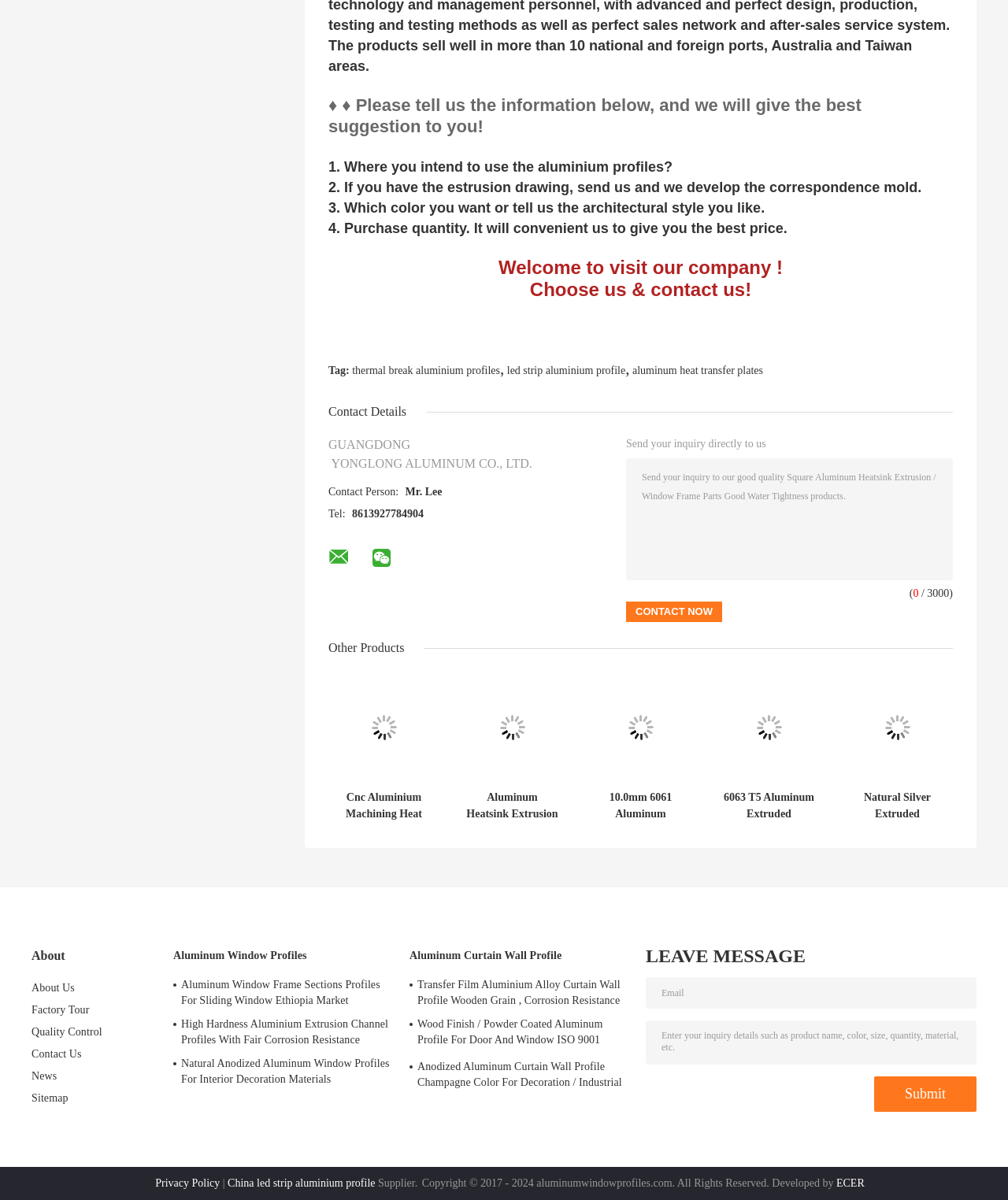What is the purpose of the 'Send your inquiry directly to us' section?
Please provide a single word or phrase as your answer based on the screenshot.

To send inquiries